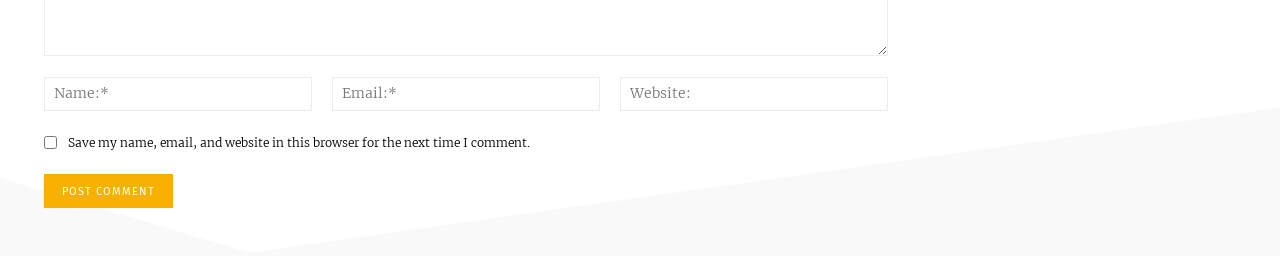Give a one-word or short phrase answer to this question: 
What is required to submit a comment?

Name and Email